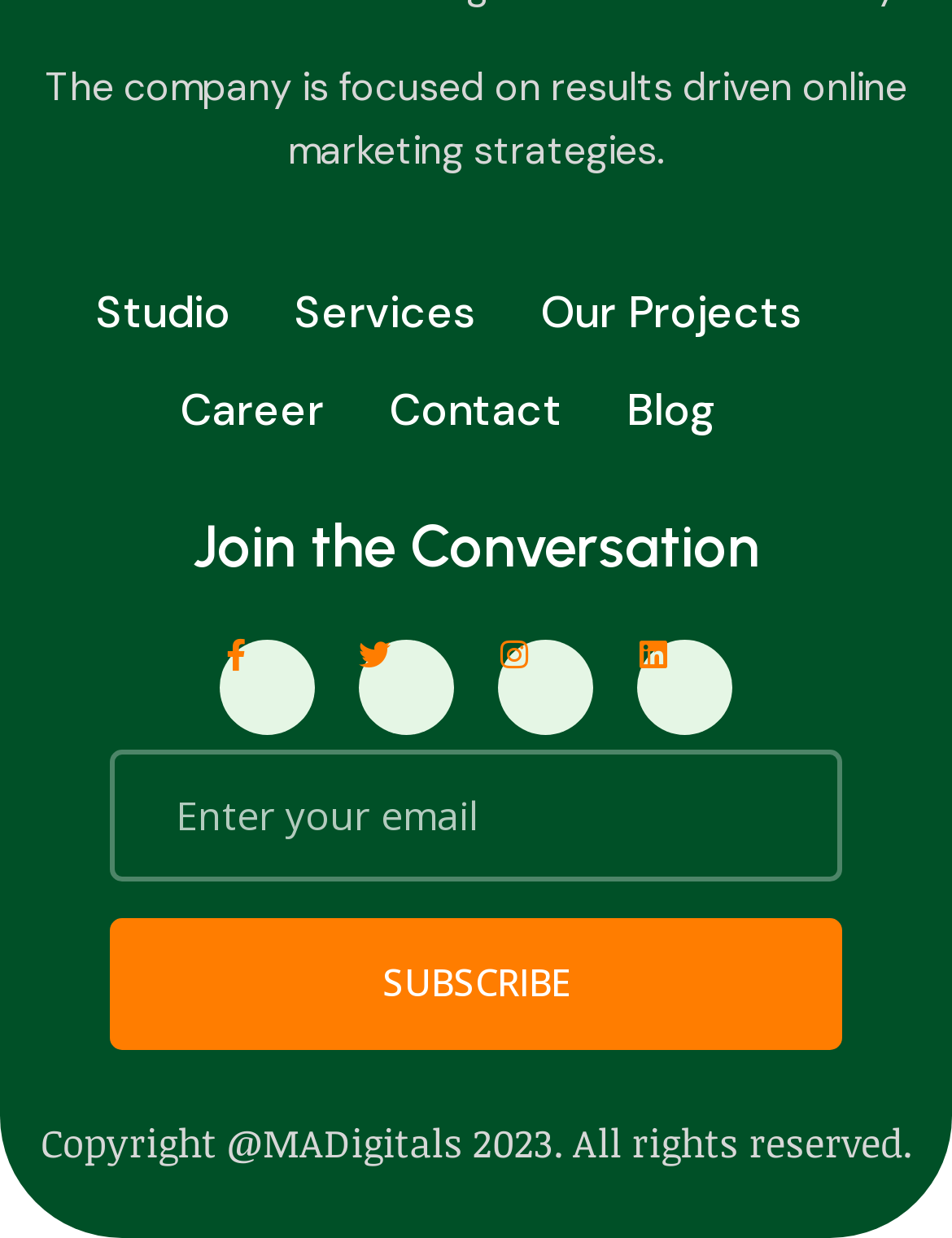Find the bounding box coordinates for the area you need to click to carry out the instruction: "Visit the Facebook page". The coordinates should be four float numbers between 0 and 1, indicated as [left, top, right, bottom].

[0.231, 0.516, 0.331, 0.593]